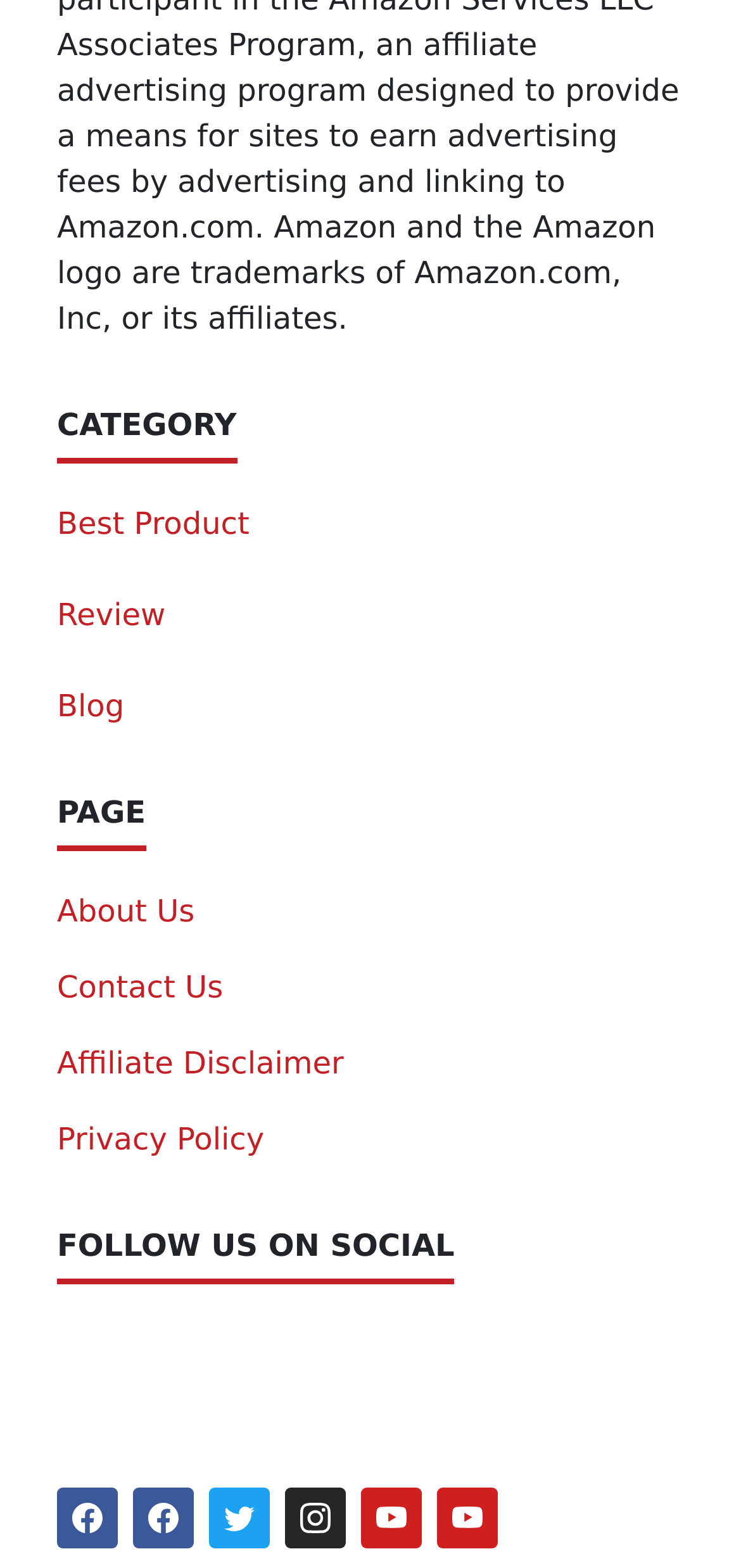Provide the bounding box coordinates of the HTML element described by the text: "alt="VET RANCH LOGO"".

[0.077, 0.883, 0.923, 0.906]